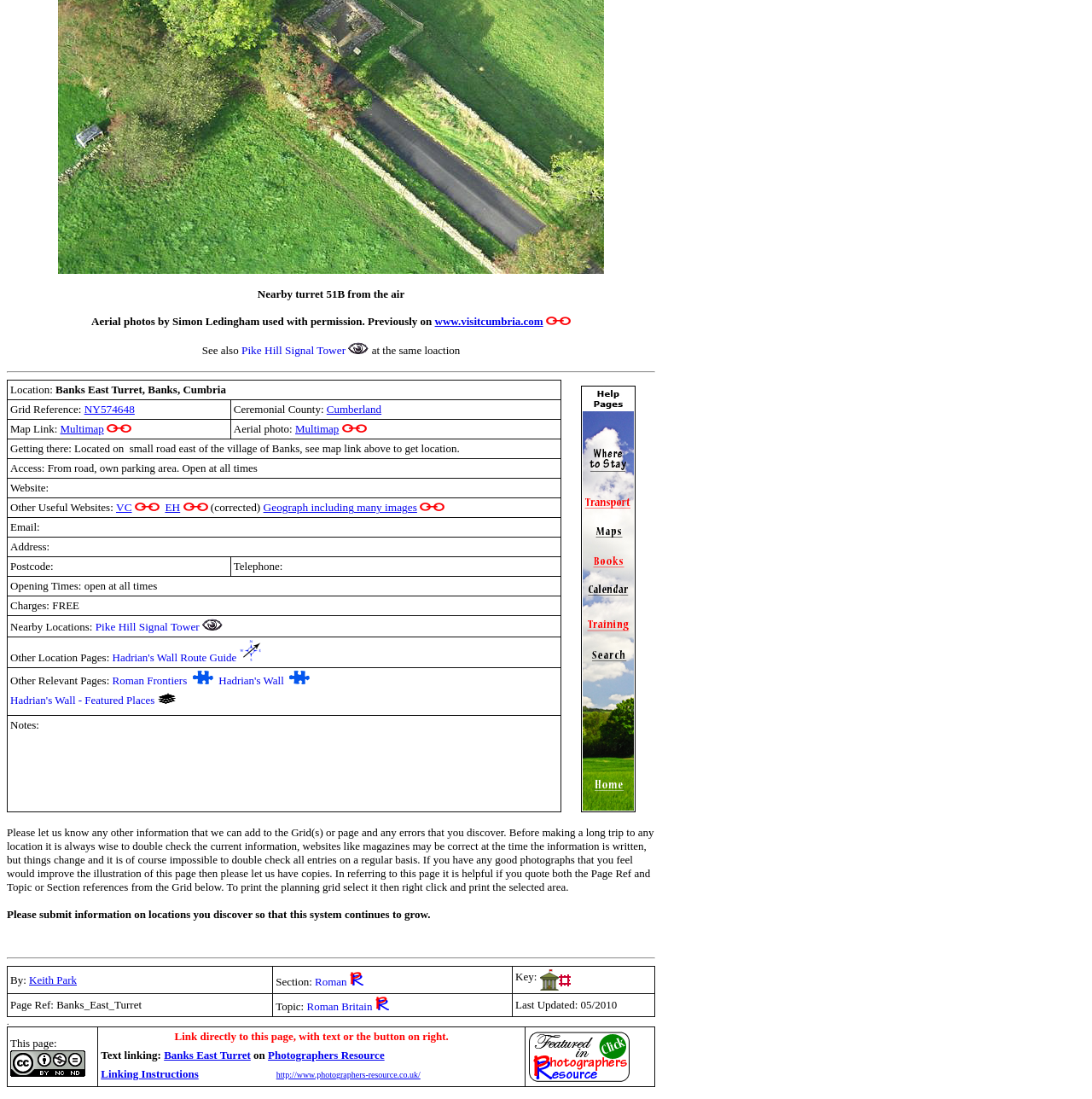Find the bounding box coordinates of the element to click in order to complete this instruction: "Visit www.visitcumbria.com". The bounding box coordinates must be four float numbers between 0 and 1, denoted as [left, top, right, bottom].

[0.398, 0.287, 0.497, 0.298]